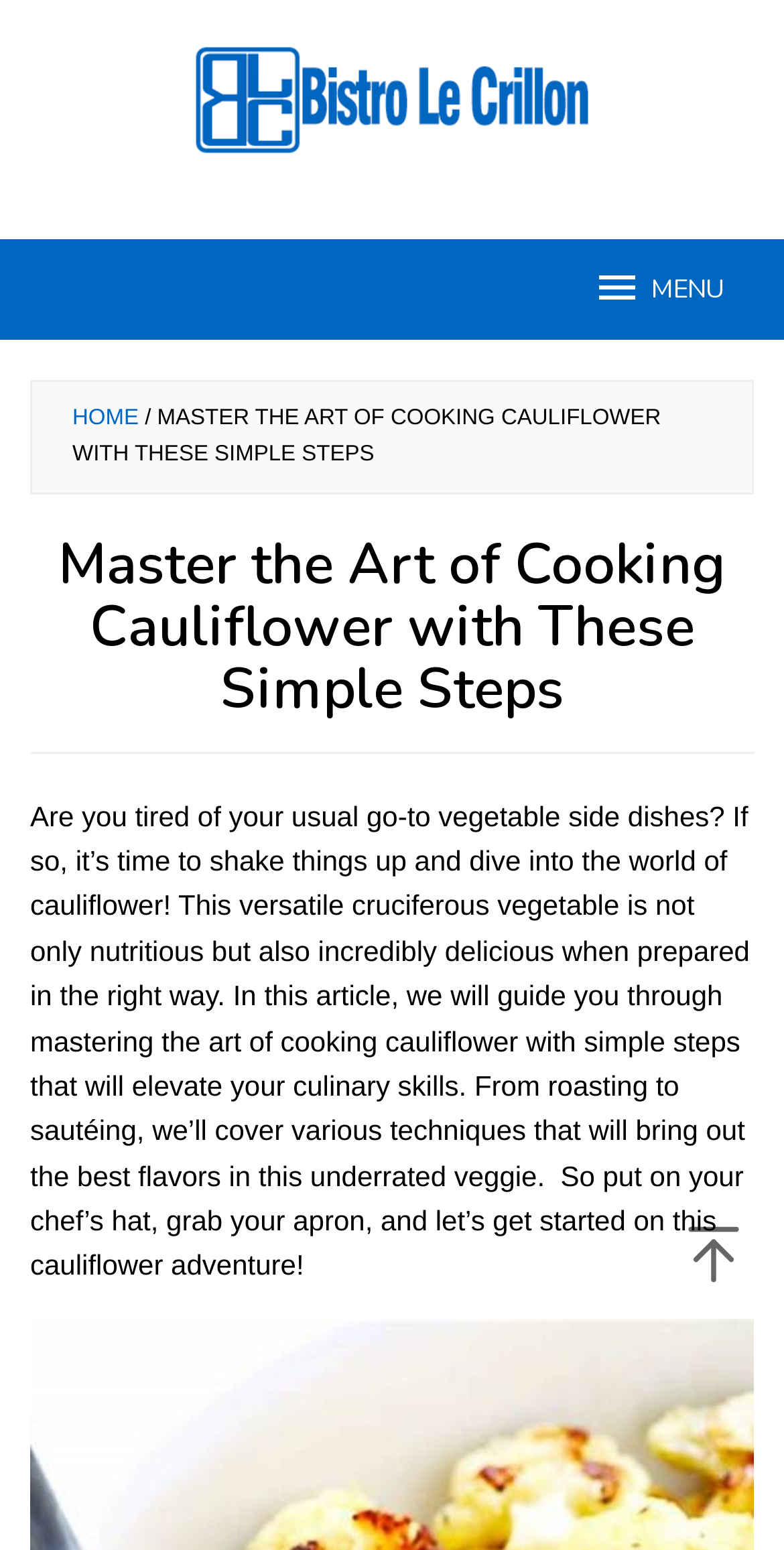What is the tone of the article?
Refer to the image and give a detailed response to the question.

I sensed the tone by reading the language used in the introductory paragraph, which is inviting and encouraging, with phrases like 'put on your chef's hat' and 'let's get started'.